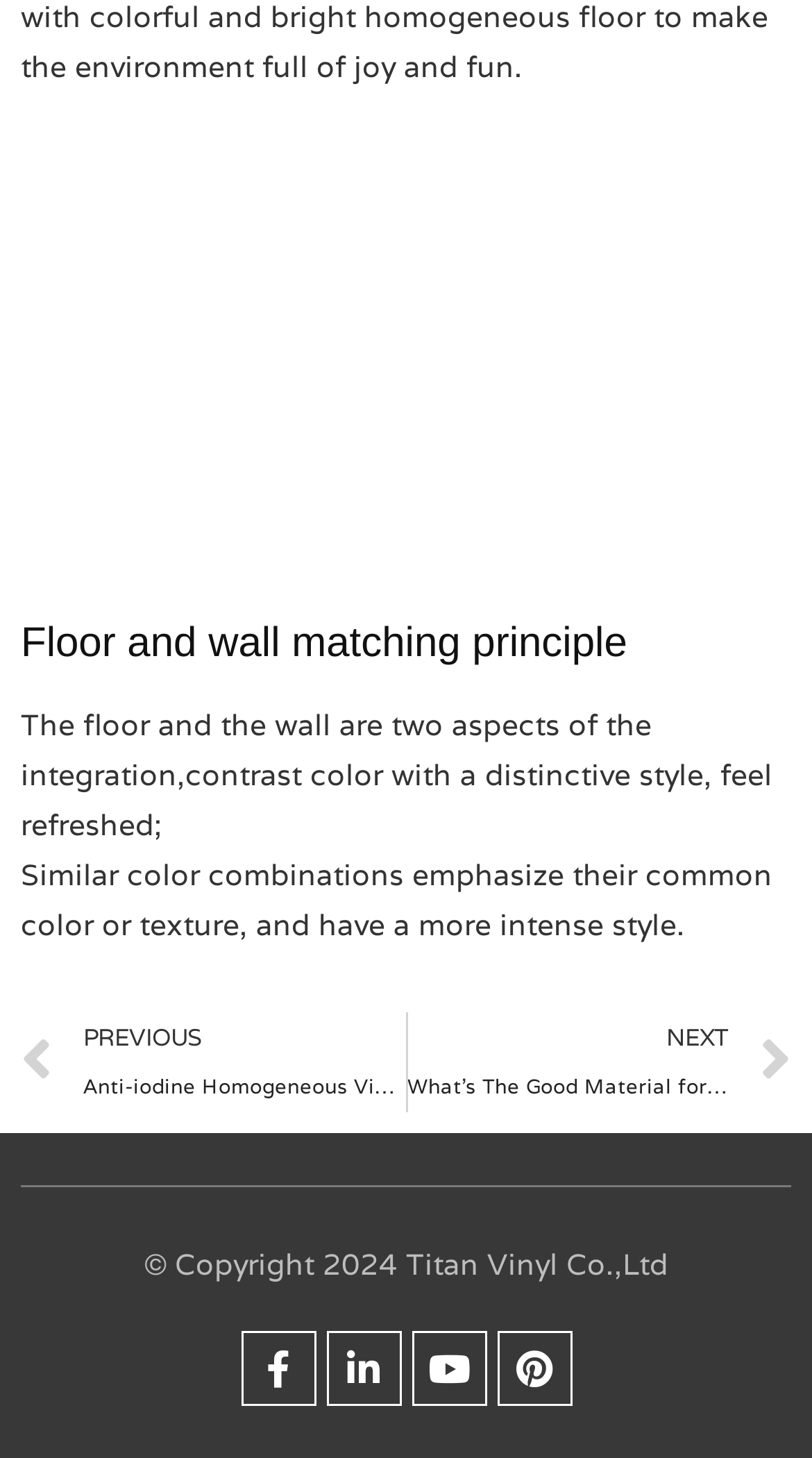For the element described, predict the bounding box coordinates as (top-left x, top-left y, bottom-right x, bottom-right y). All values should be between 0 and 1. Element description: Pinterest

[0.612, 0.914, 0.704, 0.965]